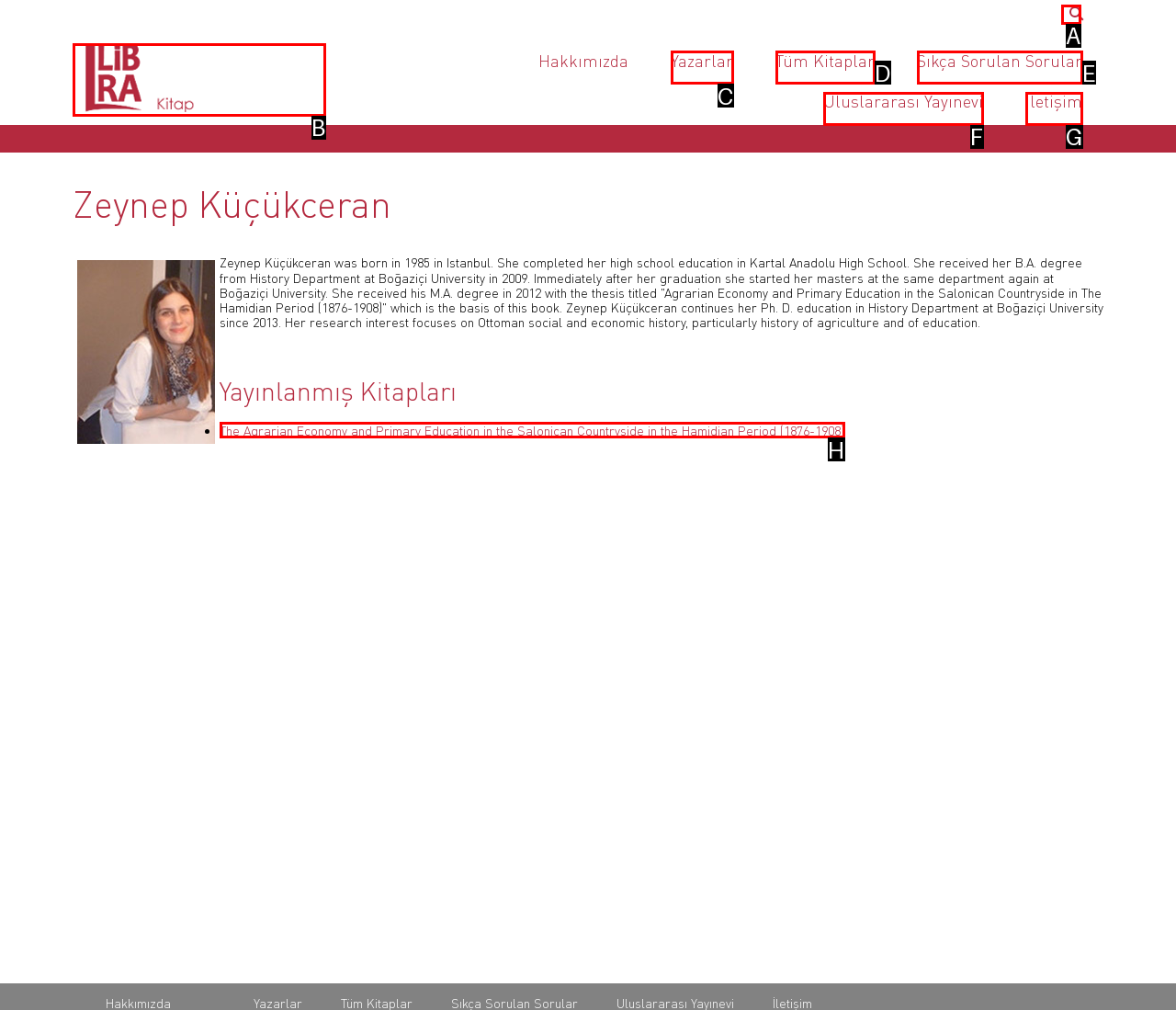Which option should you click on to fulfill this task: Search for a book? Answer with the letter of the correct choice.

A